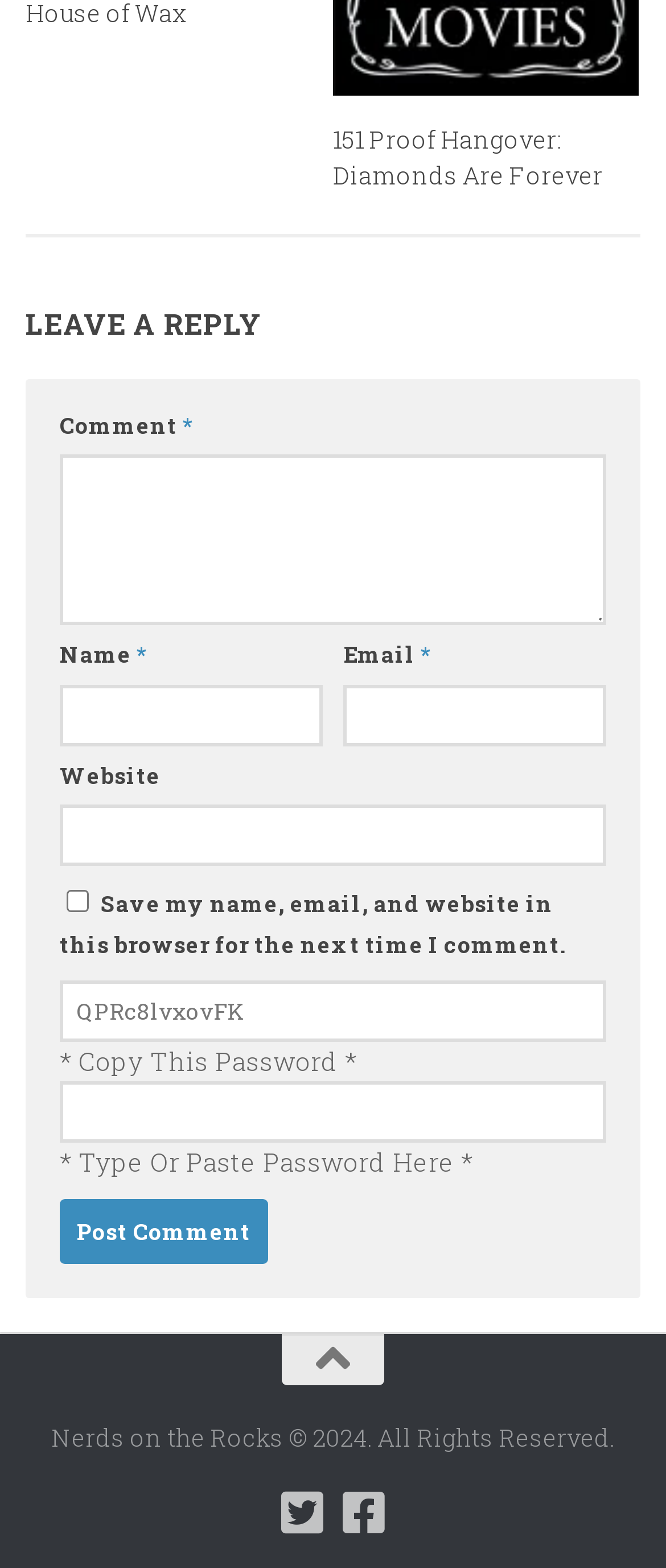How many social media links are at the bottom?
Look at the screenshot and respond with one word or a short phrase.

Two